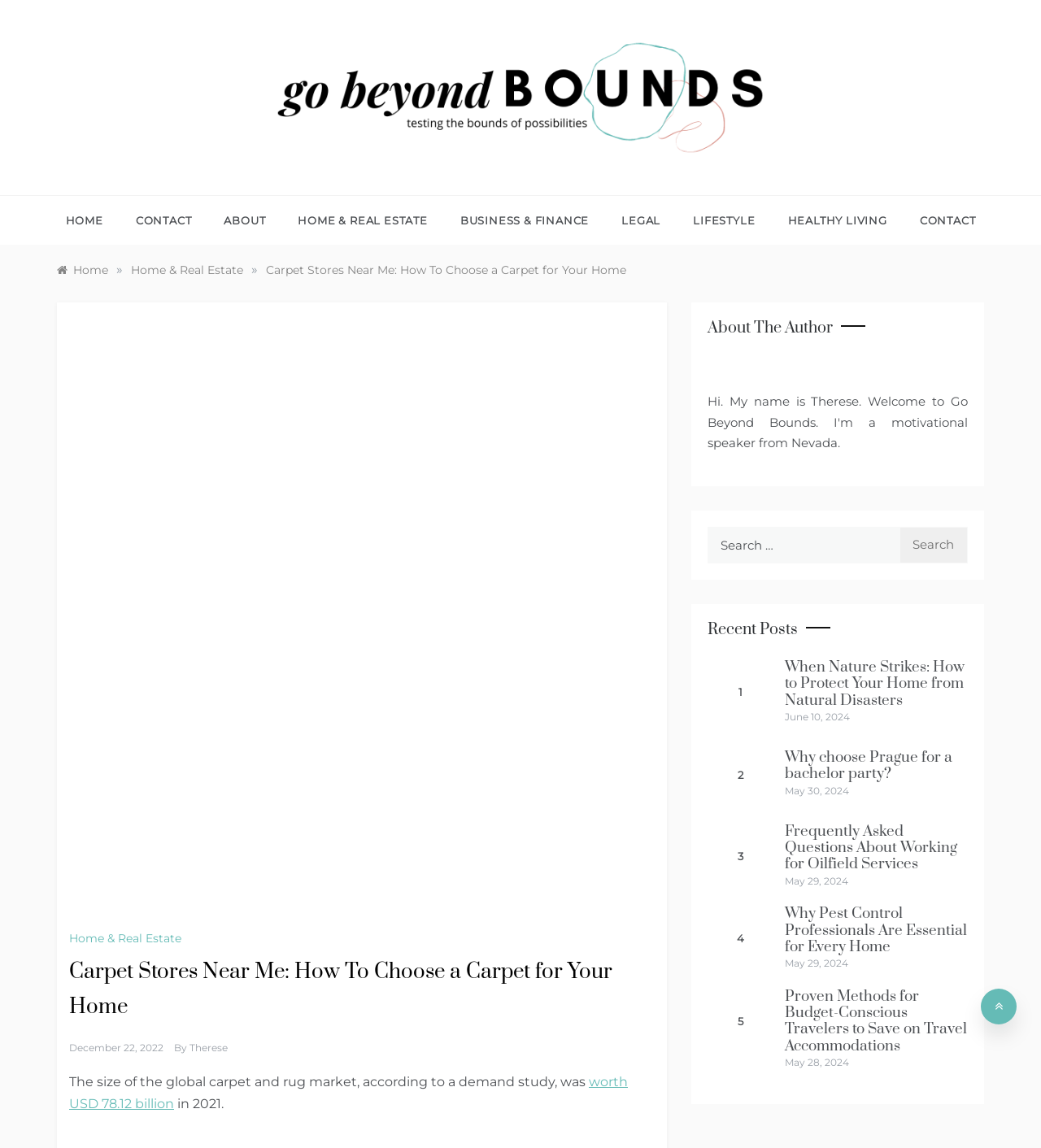Utilize the details in the image to give a detailed response to the question: How many recent posts are listed?

The webpage lists 5 recent posts, which are 'When Nature Strikes: How to Protect Your Home from Natural Disasters', 'Why choose Prague for a bachelor party?', 'Frequently Asked Questions About Working for Oilfield Services', 'Why Pest Control Professionals Are Essential for Every Home', and 'Proven Methods for Budget-Conscious Travelers to Save on Travel Accommodations'.